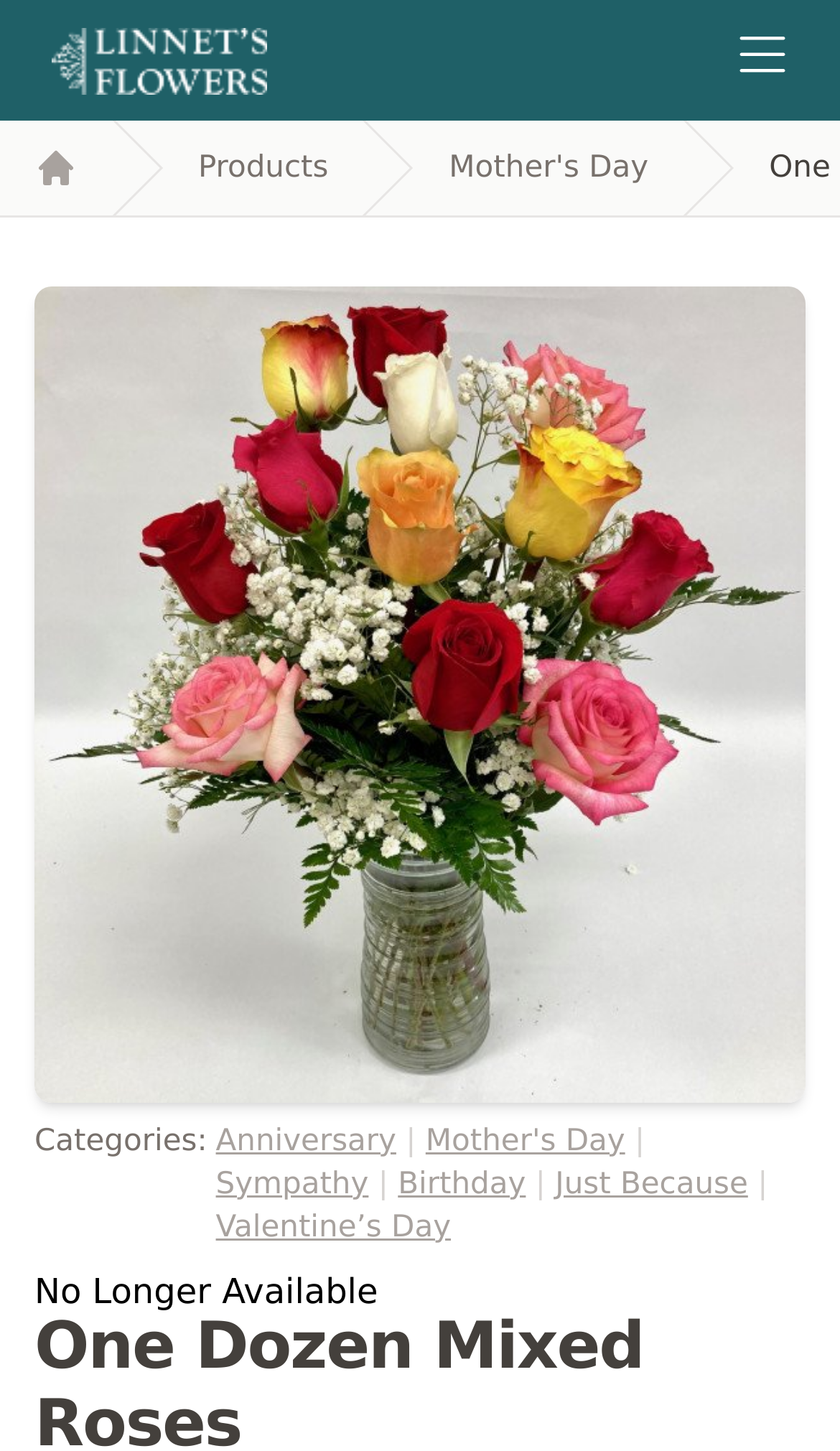Provide the bounding box coordinates of the section that needs to be clicked to accomplish the following instruction: "read WNBA article."

None